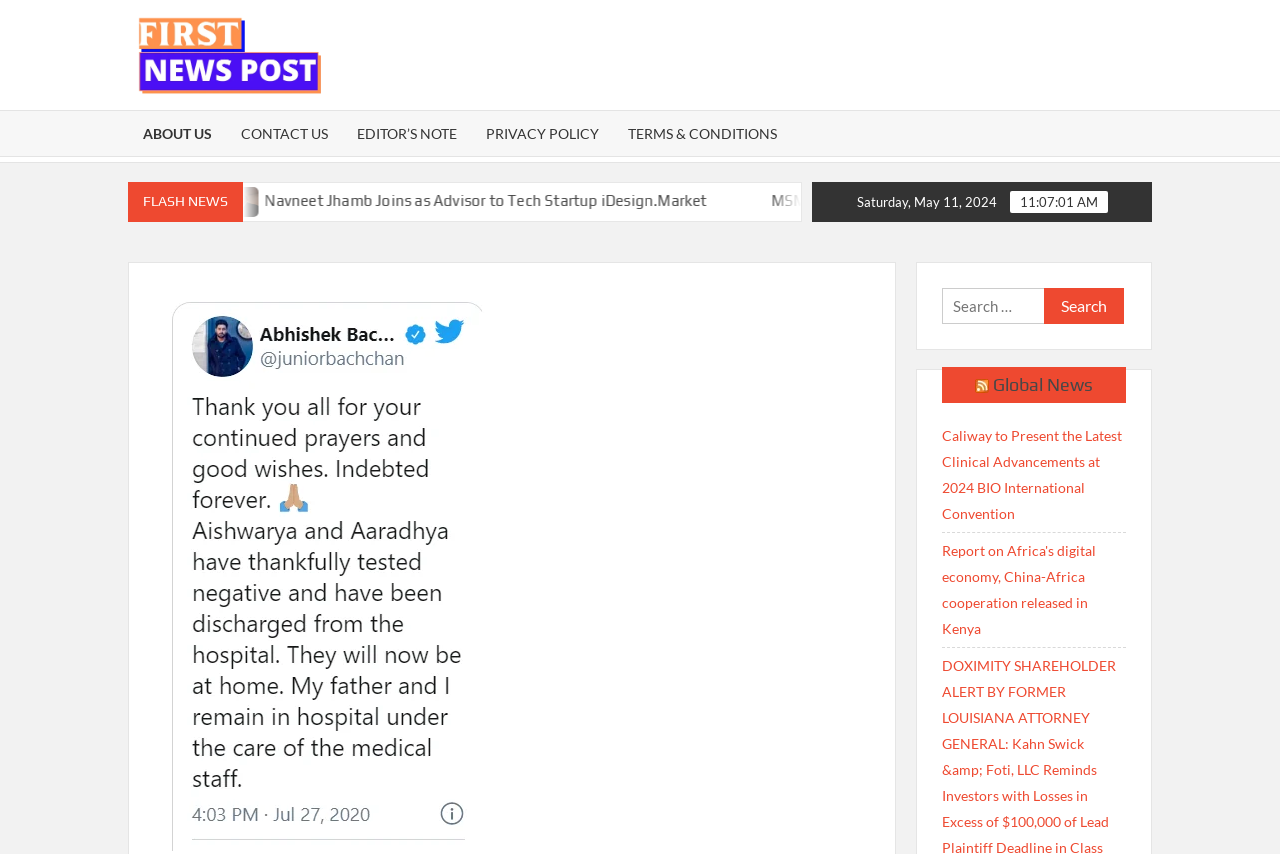Could you provide the bounding box coordinates for the portion of the screen to click to complete this instruction: "read the blog"?

None